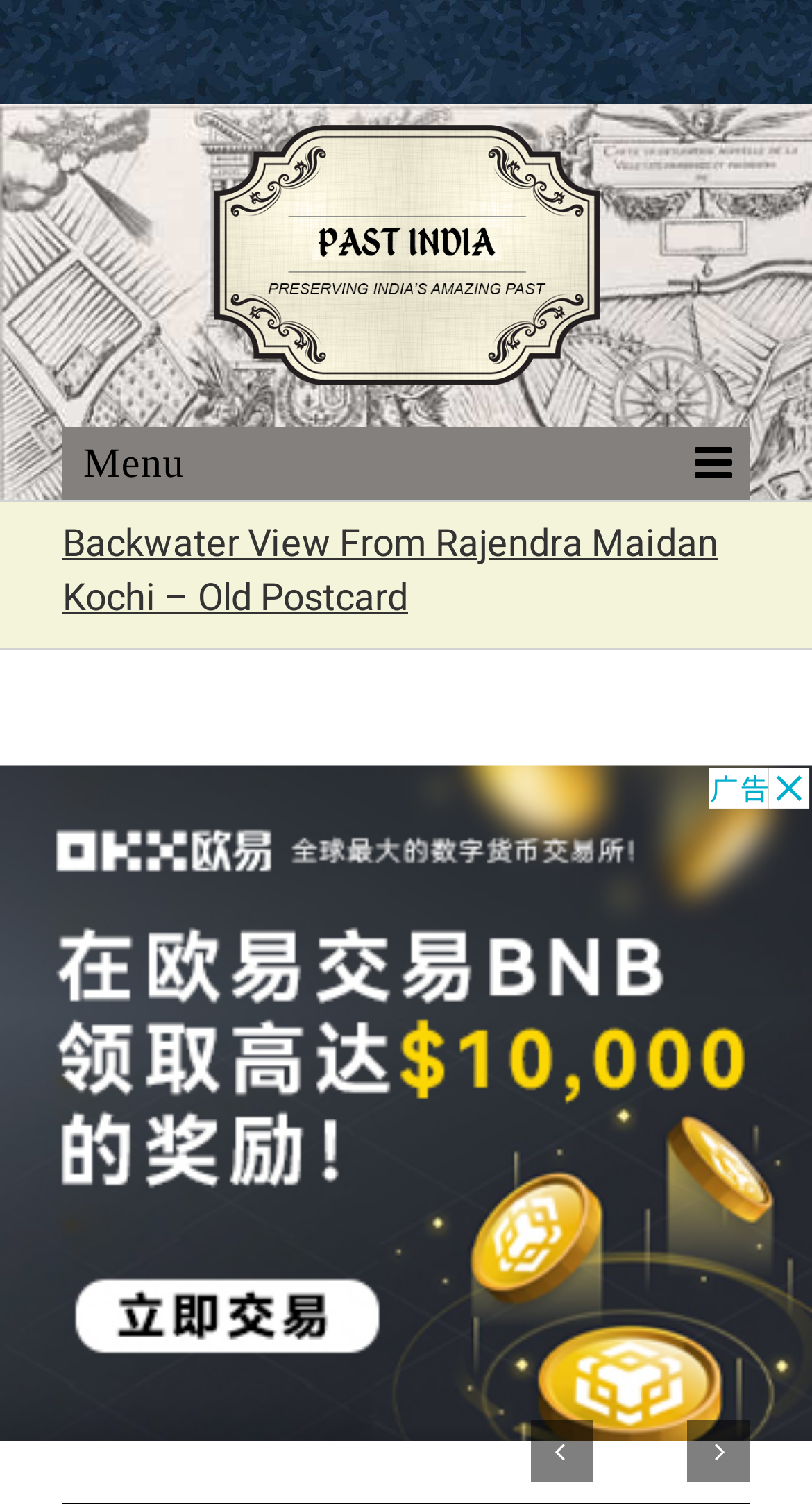Based on the image, please respond to the question with as much detail as possible:
What is the main content of the webpage?

The main content of the webpage is an old postcard, which is indicated by the heading 'Backwater View From Rajendra Maidan Kochi – Old Postcard'.